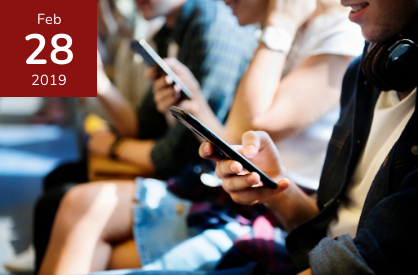What does the date in the image possibly reference?
Refer to the image and provide a detailed answer to the question.

The date might reference a significant event or trend related to social media or digital communication, reflecting the growing dependence on mobile technology in everyday life.